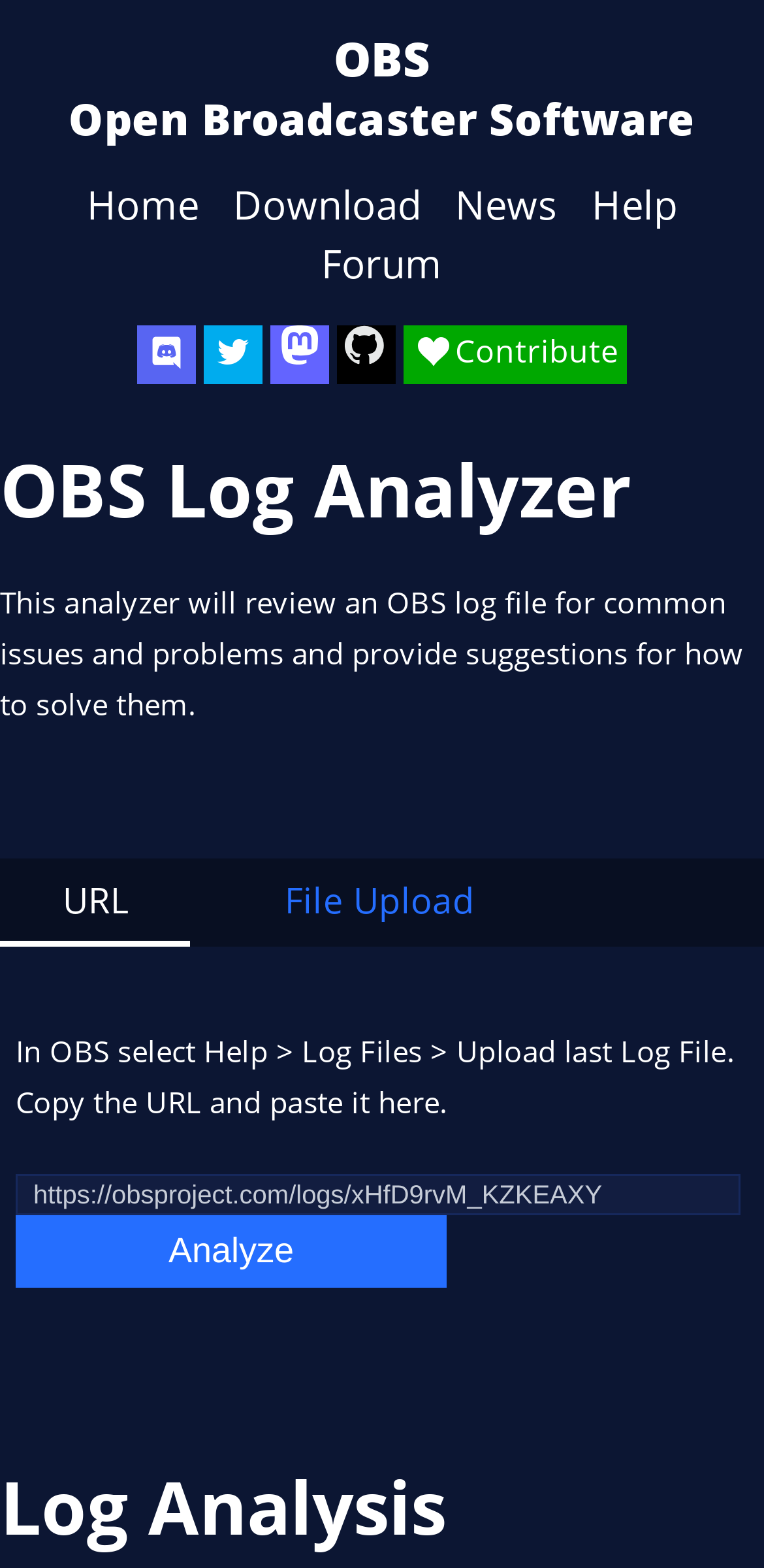Given the element description: "File Upload", predict the bounding box coordinates of this UI element. The coordinates must be four float numbers between 0 and 1, given as [left, top, right, bottom].

[0.291, 0.548, 0.703, 0.604]